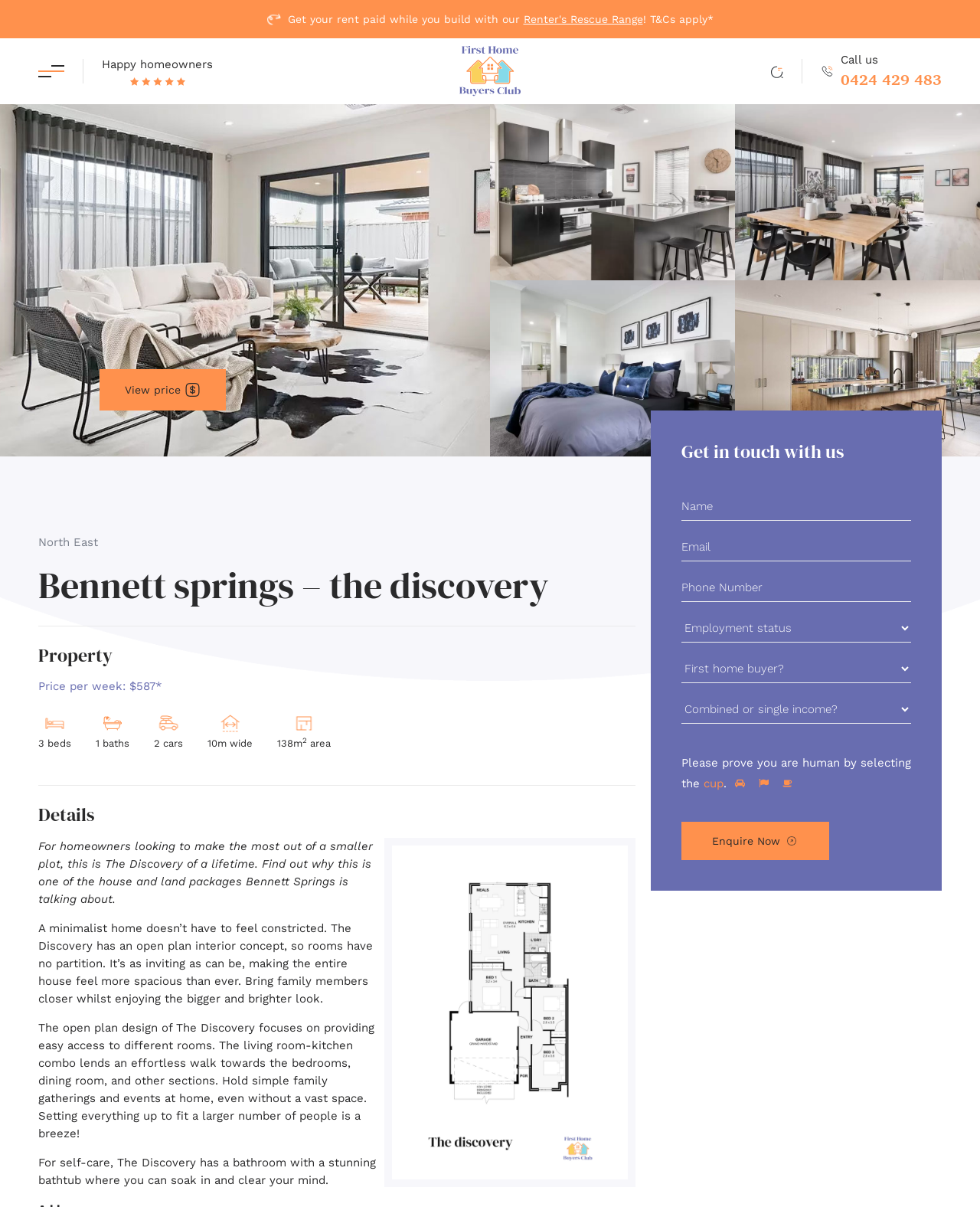What is the price per week of The Discovery?
Please elaborate on the answer to the question with detailed information.

The price per week of The Discovery is mentioned in the property details section, where it says 'Price per week: $587*'.